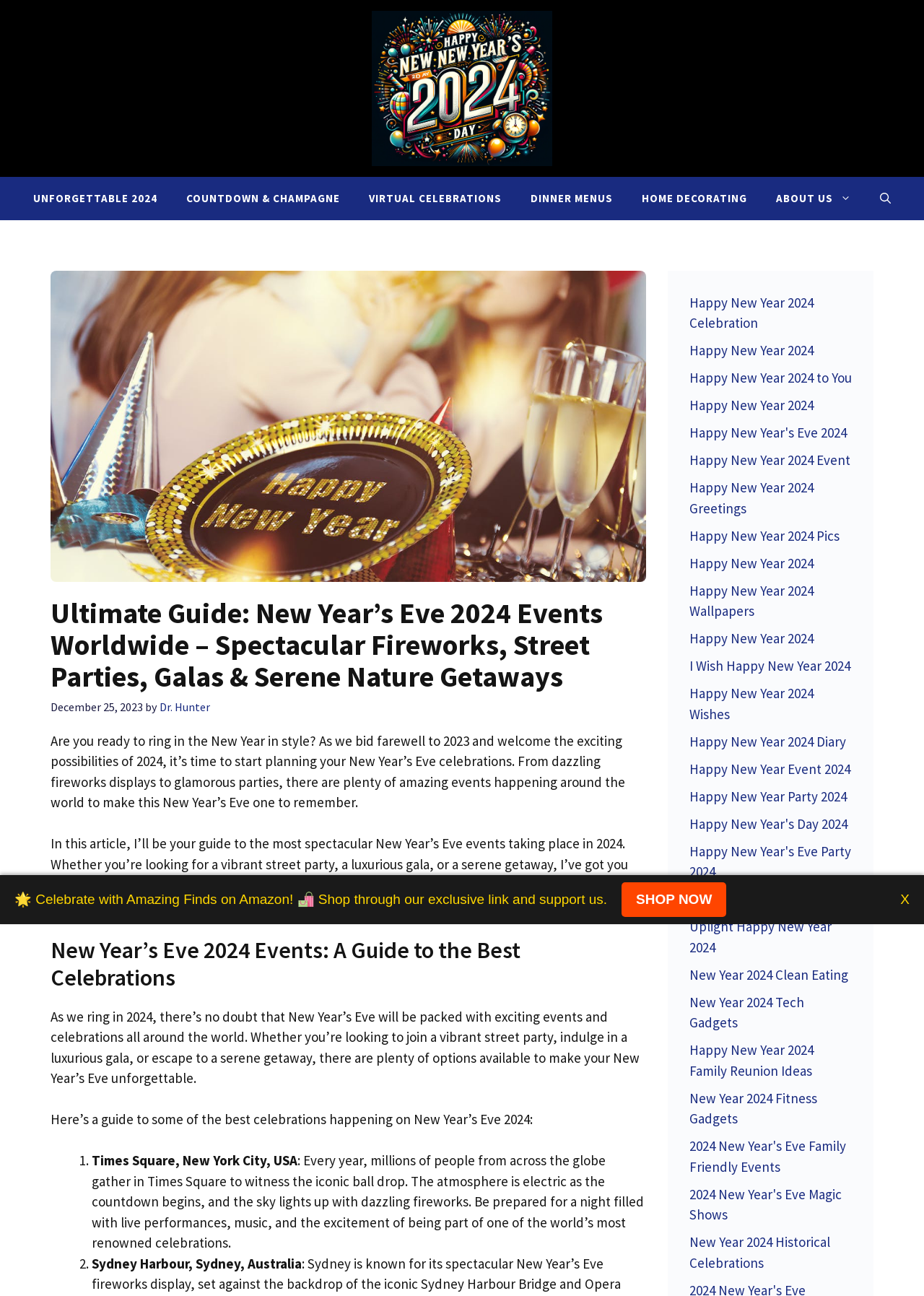Pinpoint the bounding box coordinates of the area that should be clicked to complete the following instruction: "View New Year's Eve Flyer Template". The coordinates must be given as four float numbers between 0 and 1, i.e., [left, top, right, bottom].

None